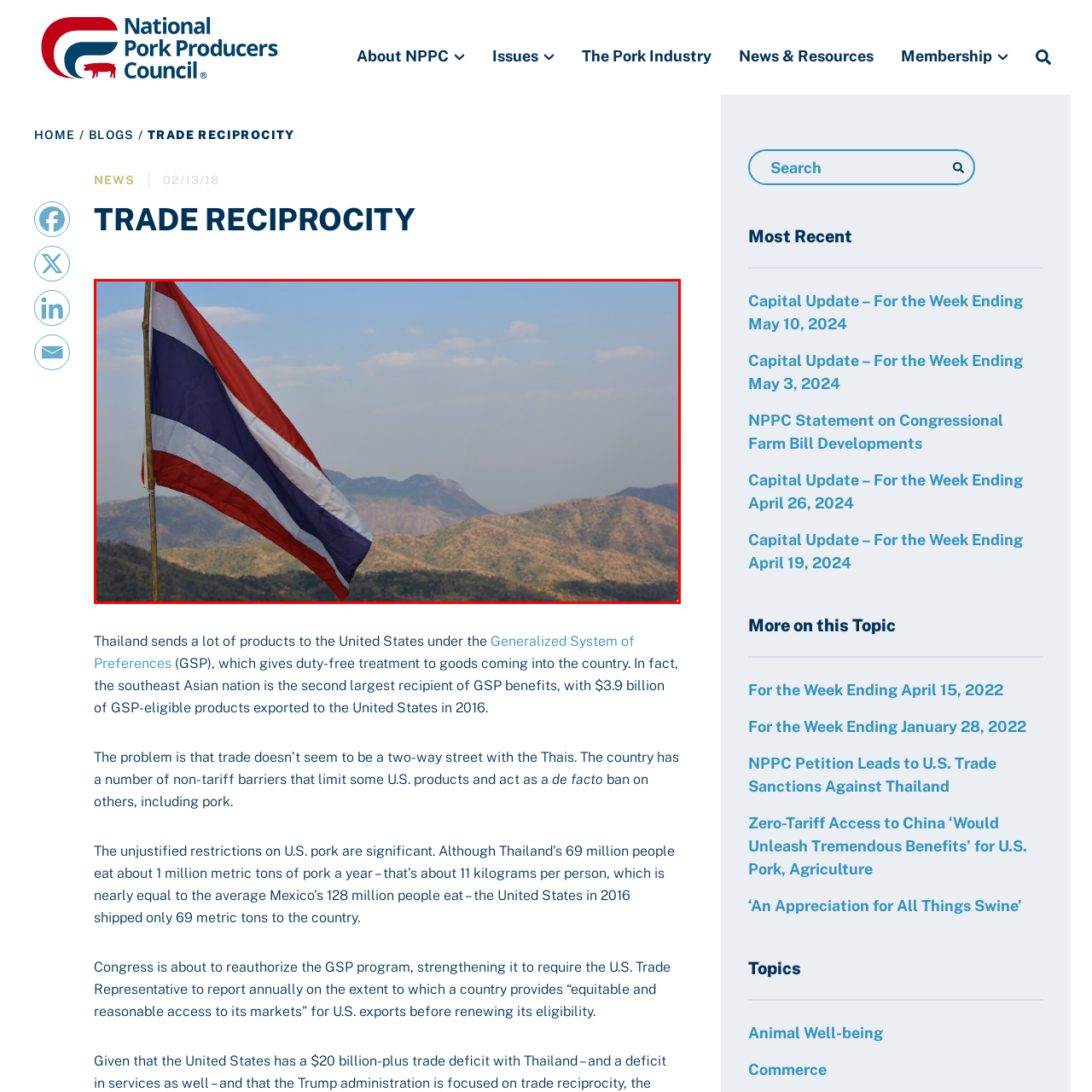Refer to the image contained within the red box, What is in the distance behind the flag?
 Provide your response as a single word or phrase.

Rugged mountains